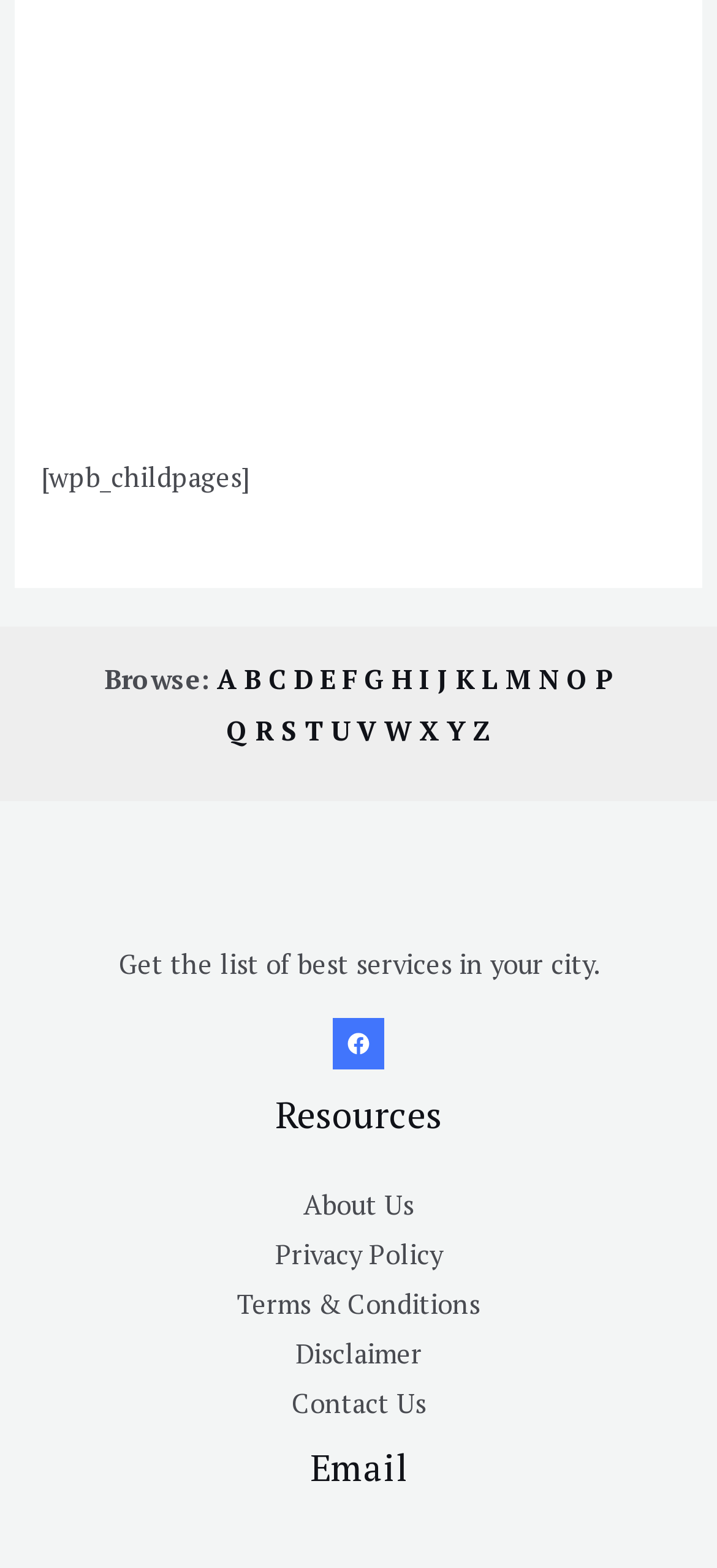What is the content of the 'Footer Widget 1'?
Using the image, provide a concise answer in one word or a short phrase.

Get the list of best services